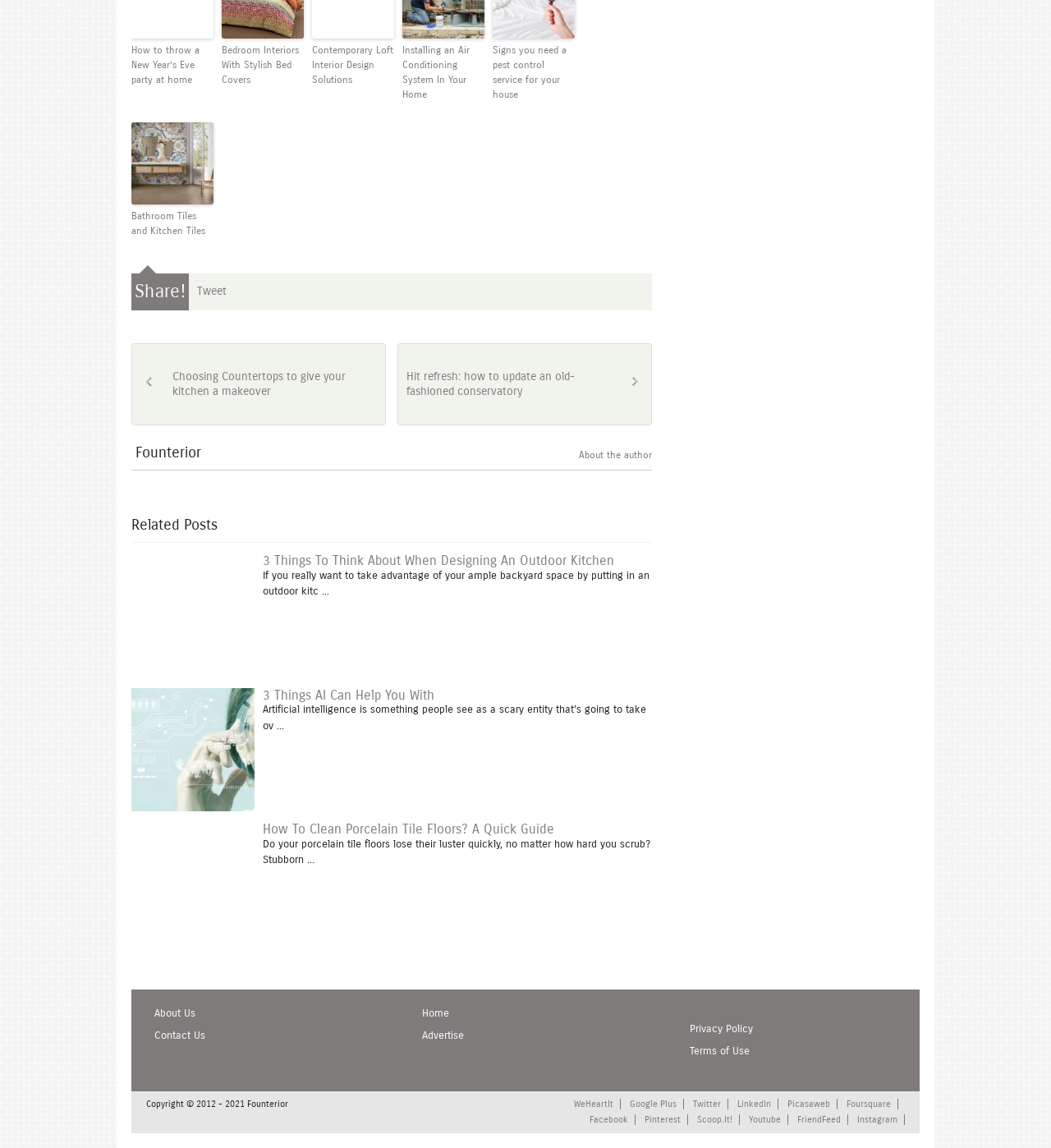How many social media links are present at the bottom of the webpage?
Based on the image, answer the question with a single word or brief phrase.

12